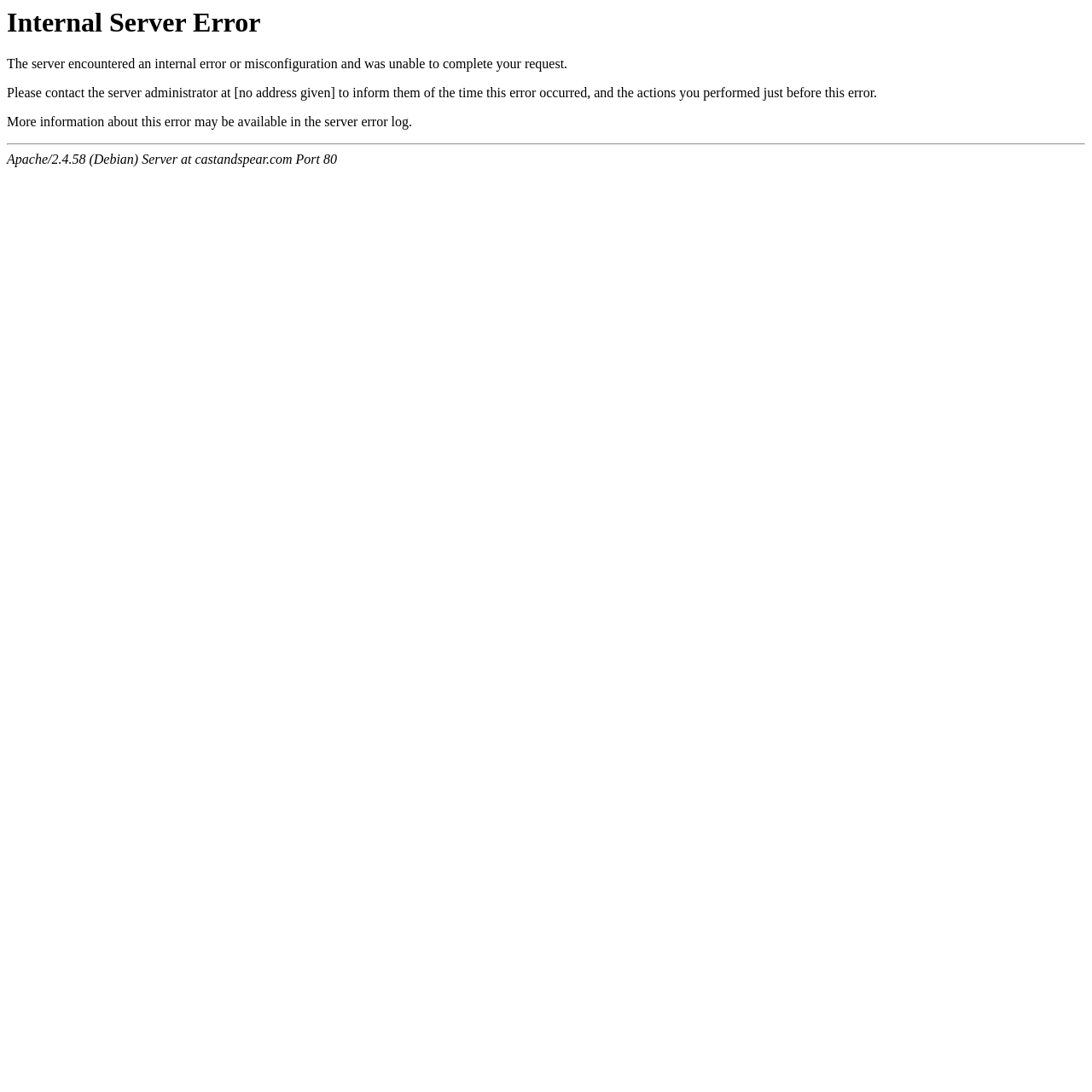Consider the image and give a detailed and elaborate answer to the question: 
What is the domain name of the server?

The domain name of the server is displayed at the bottom of the page, indicating that the server is hosted at castandspear.com.